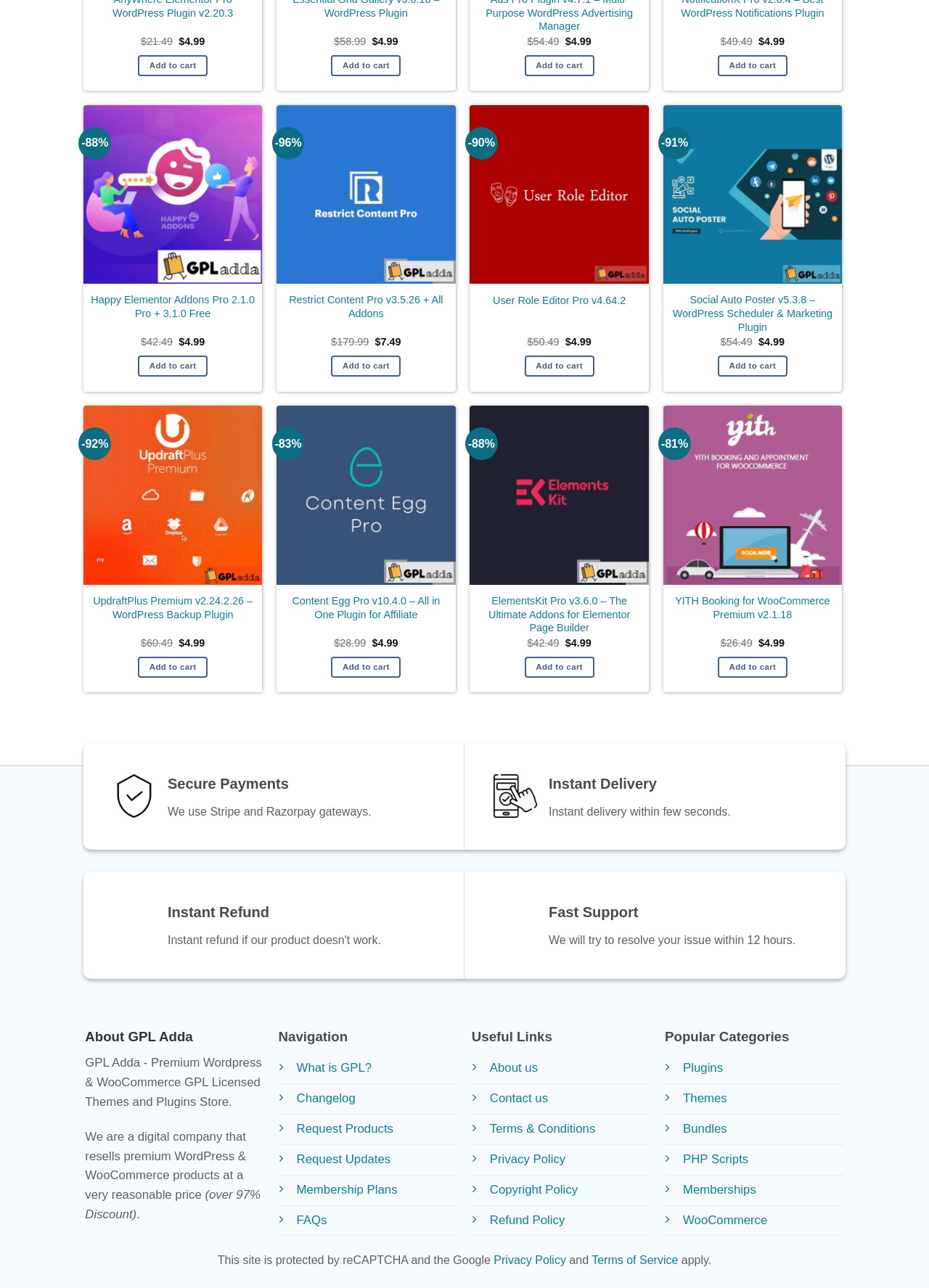From the element description: "Bundles", extract the bounding box coordinates of the UI element. The coordinates should be expressed as four float numbers between 0 and 1, in the order [left, top, right, bottom].

[0.735, 0.871, 0.783, 0.882]